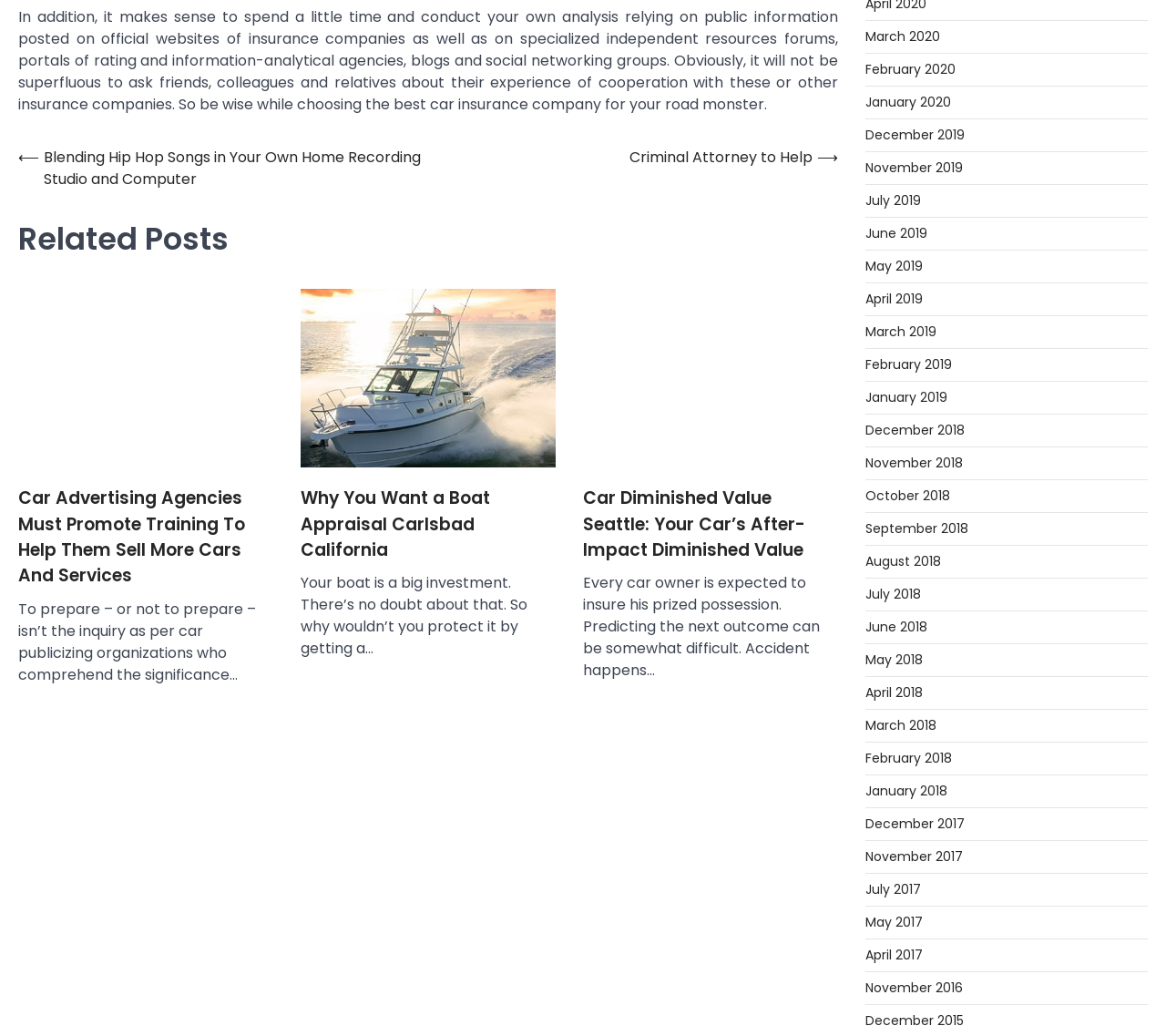Determine the bounding box coordinates of the element's region needed to click to follow the instruction: "Explore the related post 'Why You Want a Boat Appraisal Carlsbad California'". Provide these coordinates as four float numbers between 0 and 1, formatted as [left, top, right, bottom].

[0.258, 0.469, 0.477, 0.544]